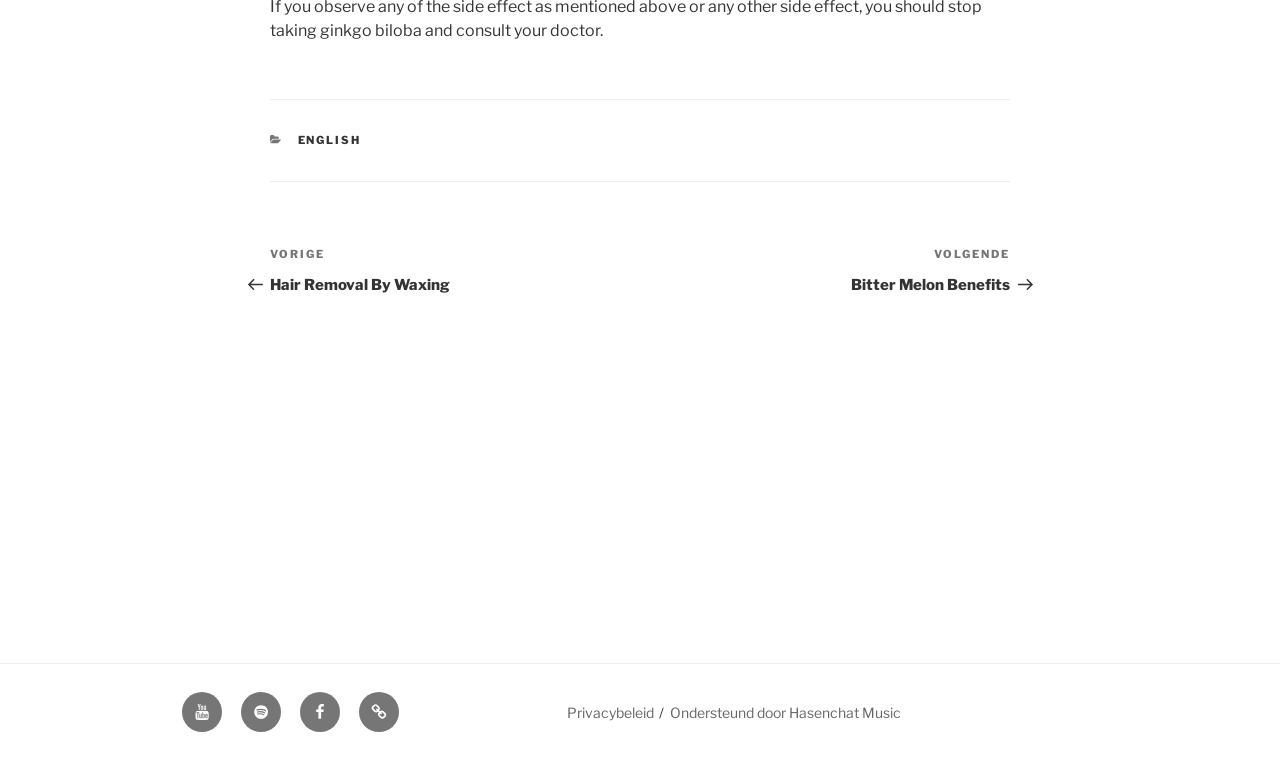Find the bounding box coordinates for the HTML element specified by: "parent_node: Search name="s" placeholder="Search"".

None